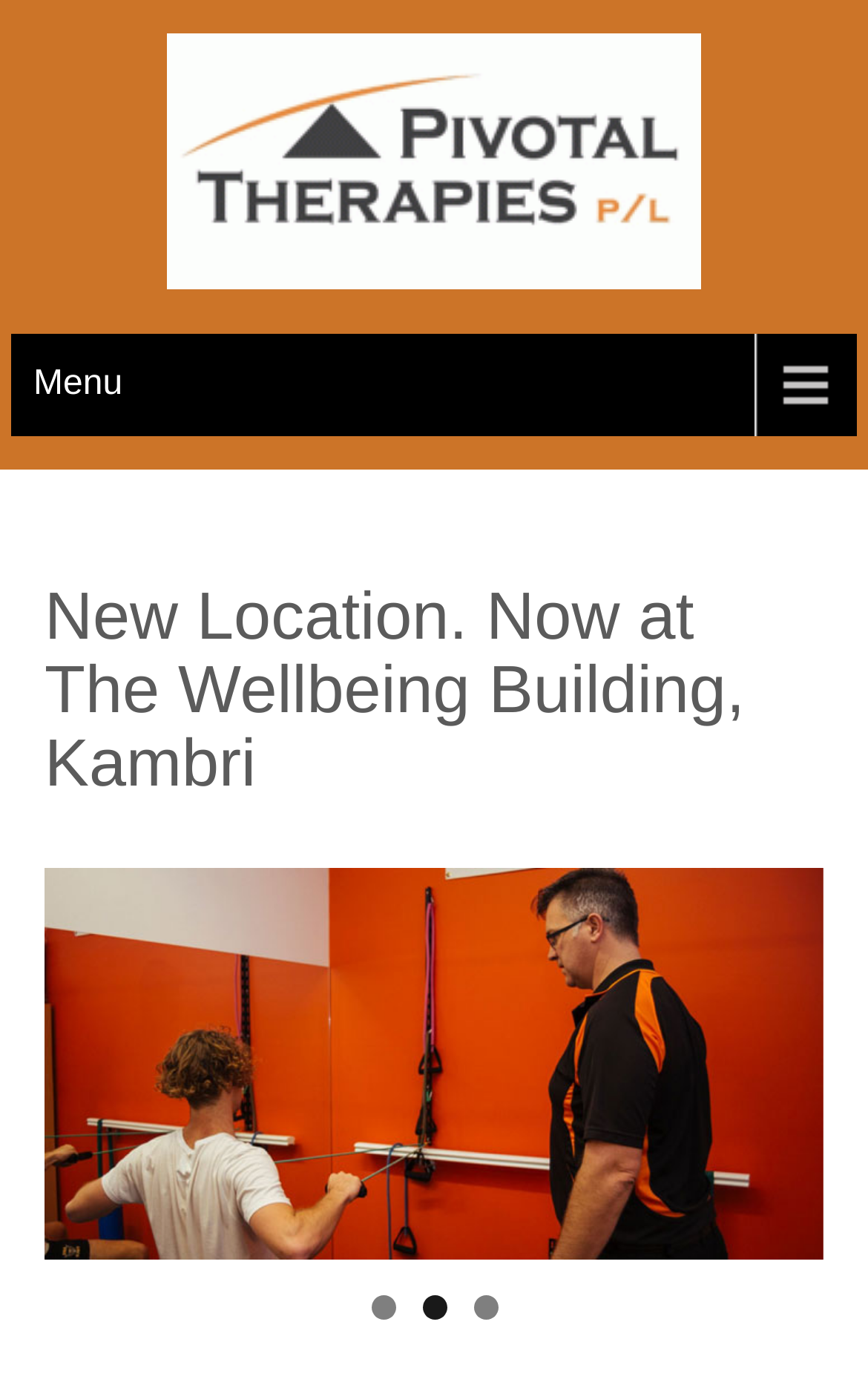Determine the bounding box coordinates of the section to be clicked to follow the instruction: "Share on Twitter". The coordinates should be given as four float numbers between 0 and 1, formatted as [left, top, right, bottom].

None